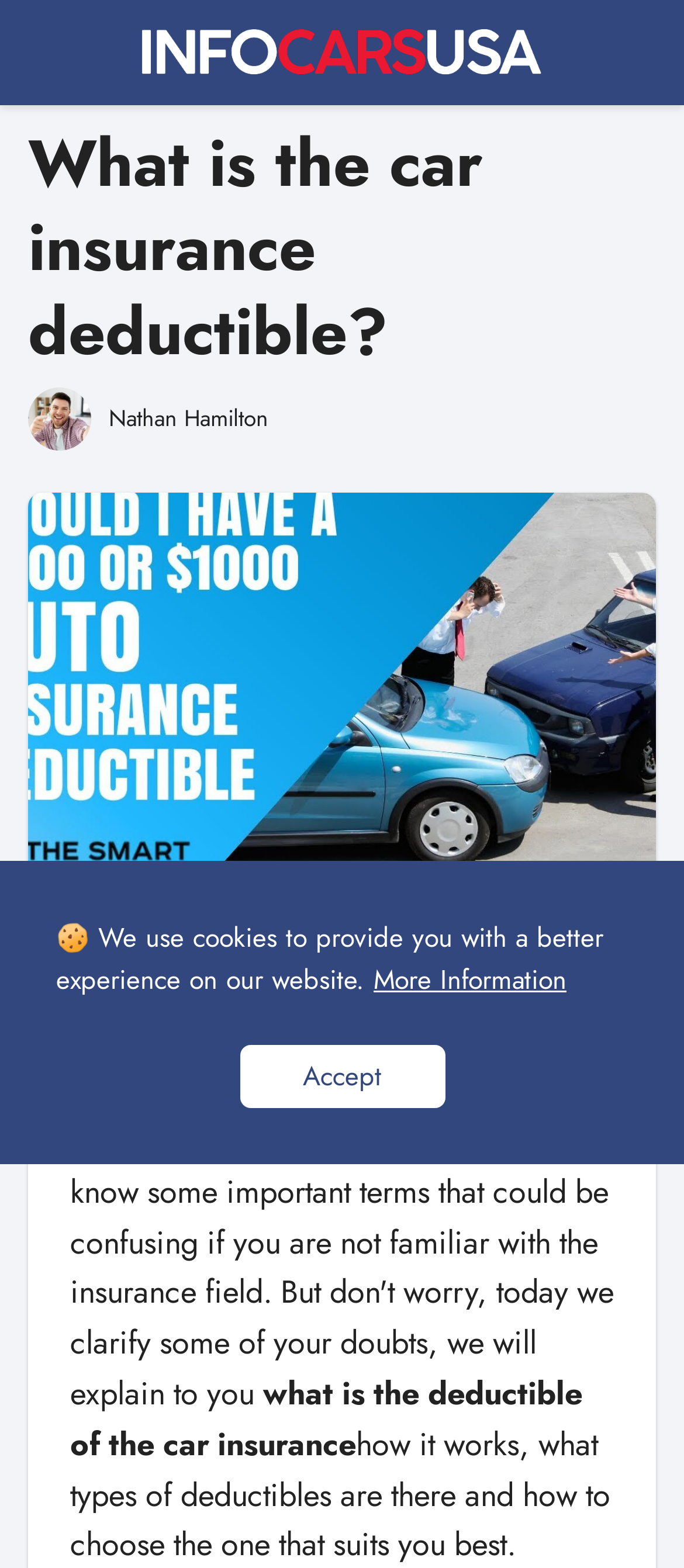What is the purpose of the button at the bottom? Analyze the screenshot and reply with just one word or a short phrase.

Accept cookies